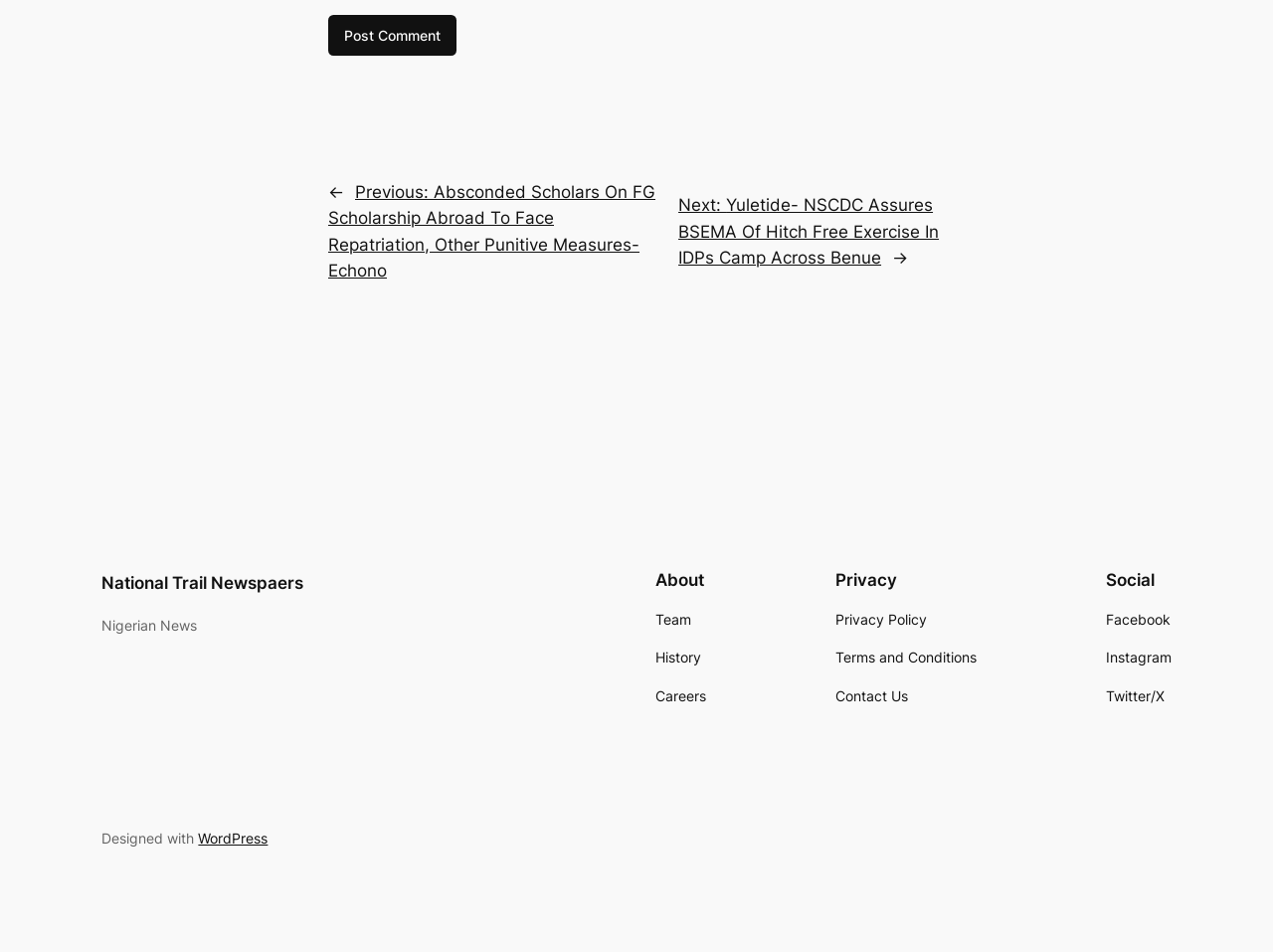Identify the bounding box coordinates for the region of the element that should be clicked to carry out the instruction: "Contact us through social media". The bounding box coordinates should be four float numbers between 0 and 1, i.e., [left, top, right, bottom].

[0.868, 0.639, 0.919, 0.663]